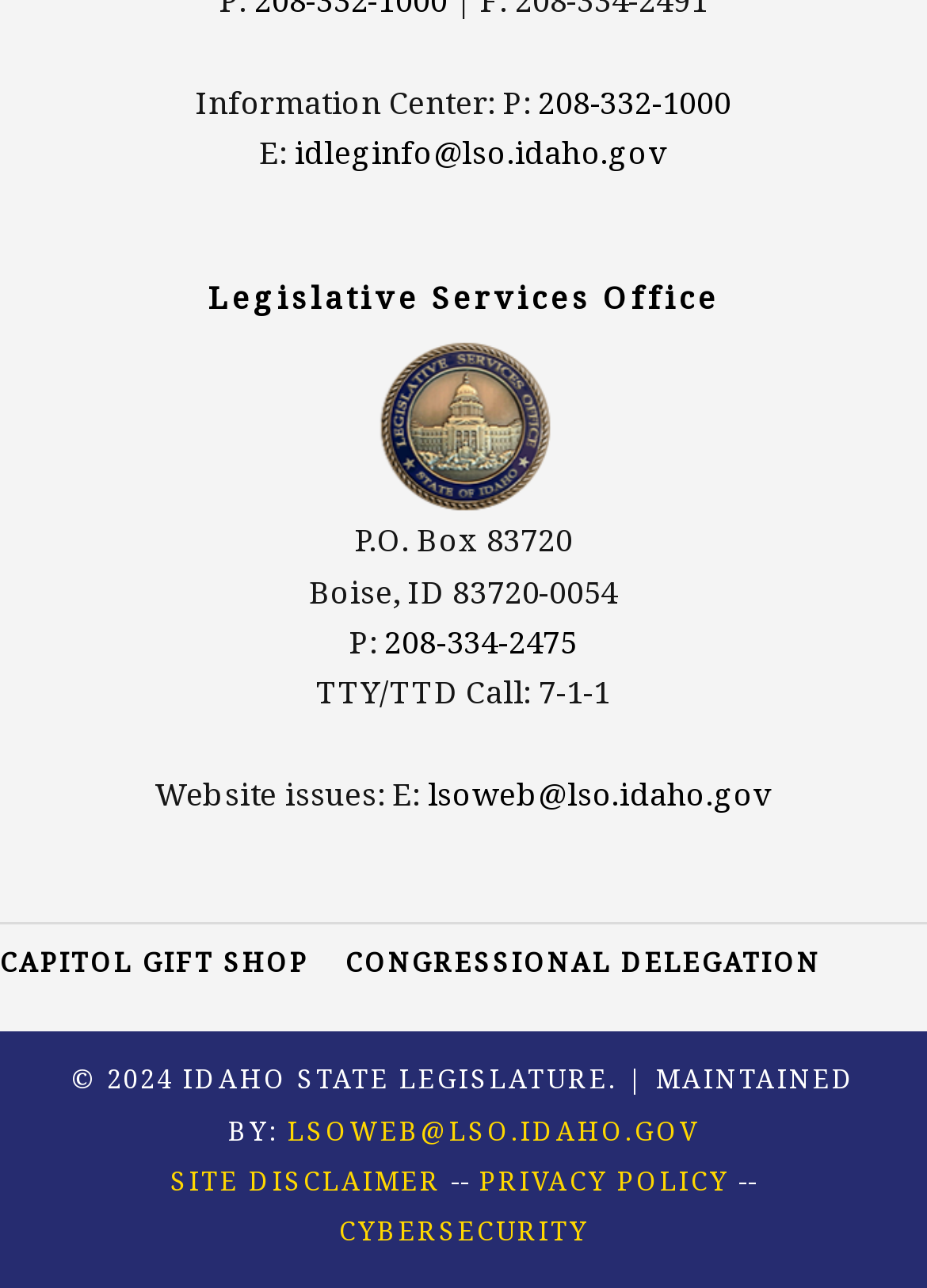What is the address of the Legislative Services Office?
Examine the image and give a concise answer in one word or a short phrase.

P.O. Box 83720, Boise, ID 83720-0054